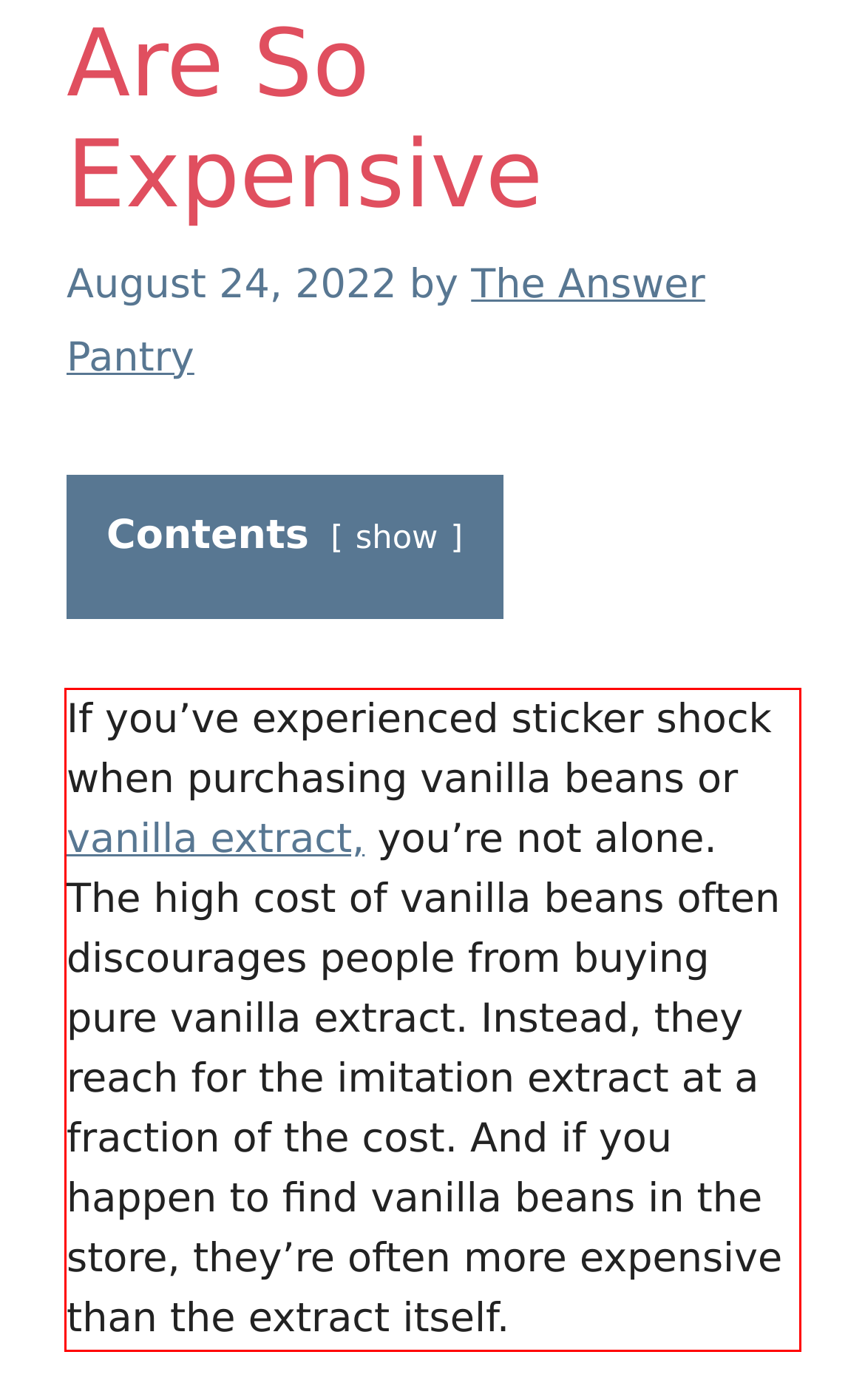You are given a screenshot of a webpage with a UI element highlighted by a red bounding box. Please perform OCR on the text content within this red bounding box.

If you’ve experienced sticker shock when purchasing vanilla beans or vanilla extract, you’re not alone. The high cost of vanilla beans often discourages people from buying pure vanilla extract. Instead, they reach for the imitation extract at a fraction of the cost. And if you happen to find vanilla beans in the store, they’re often more expensive than the extract itself.